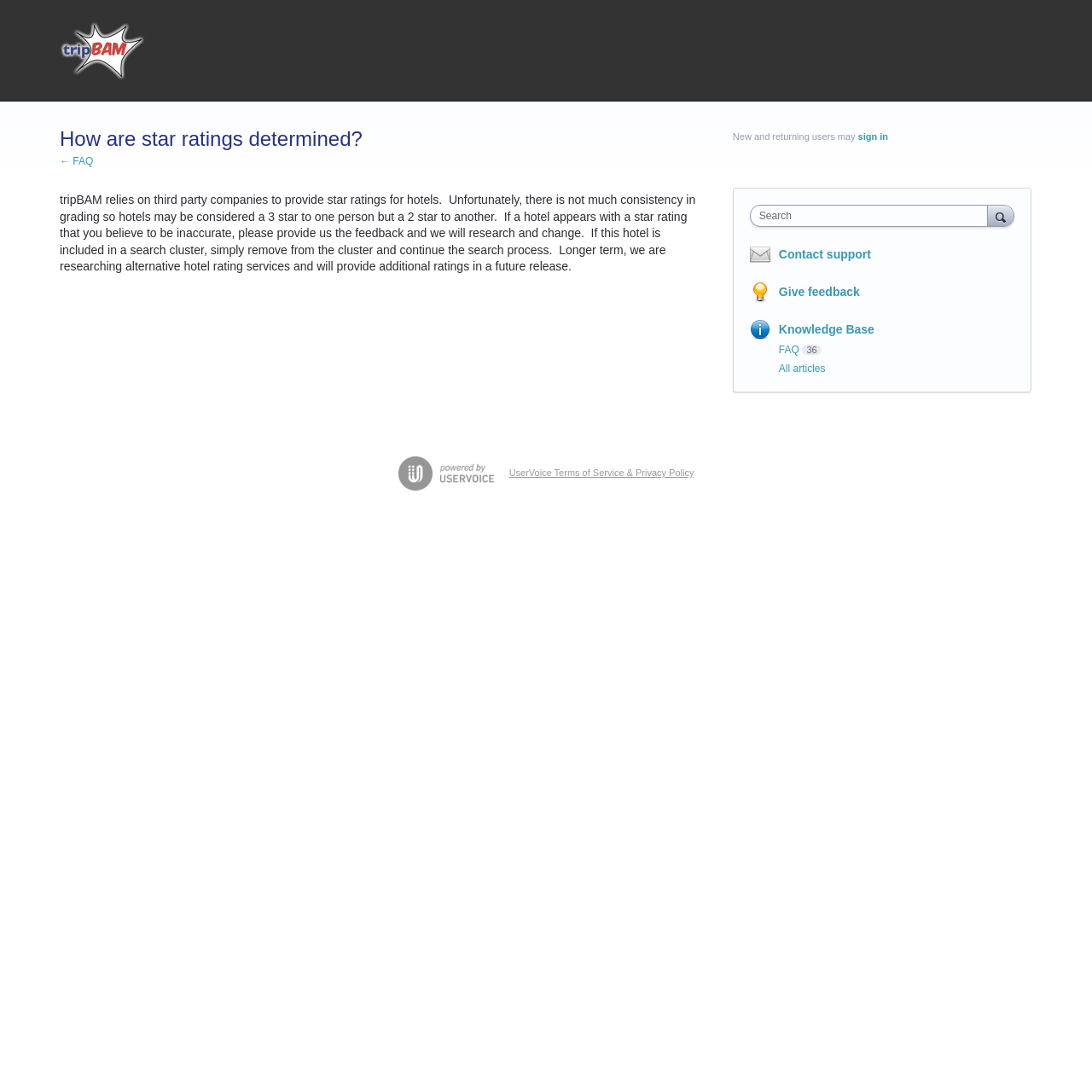What is the number of articles in the knowledge base?
Please provide a single word or phrase based on the screenshot.

36